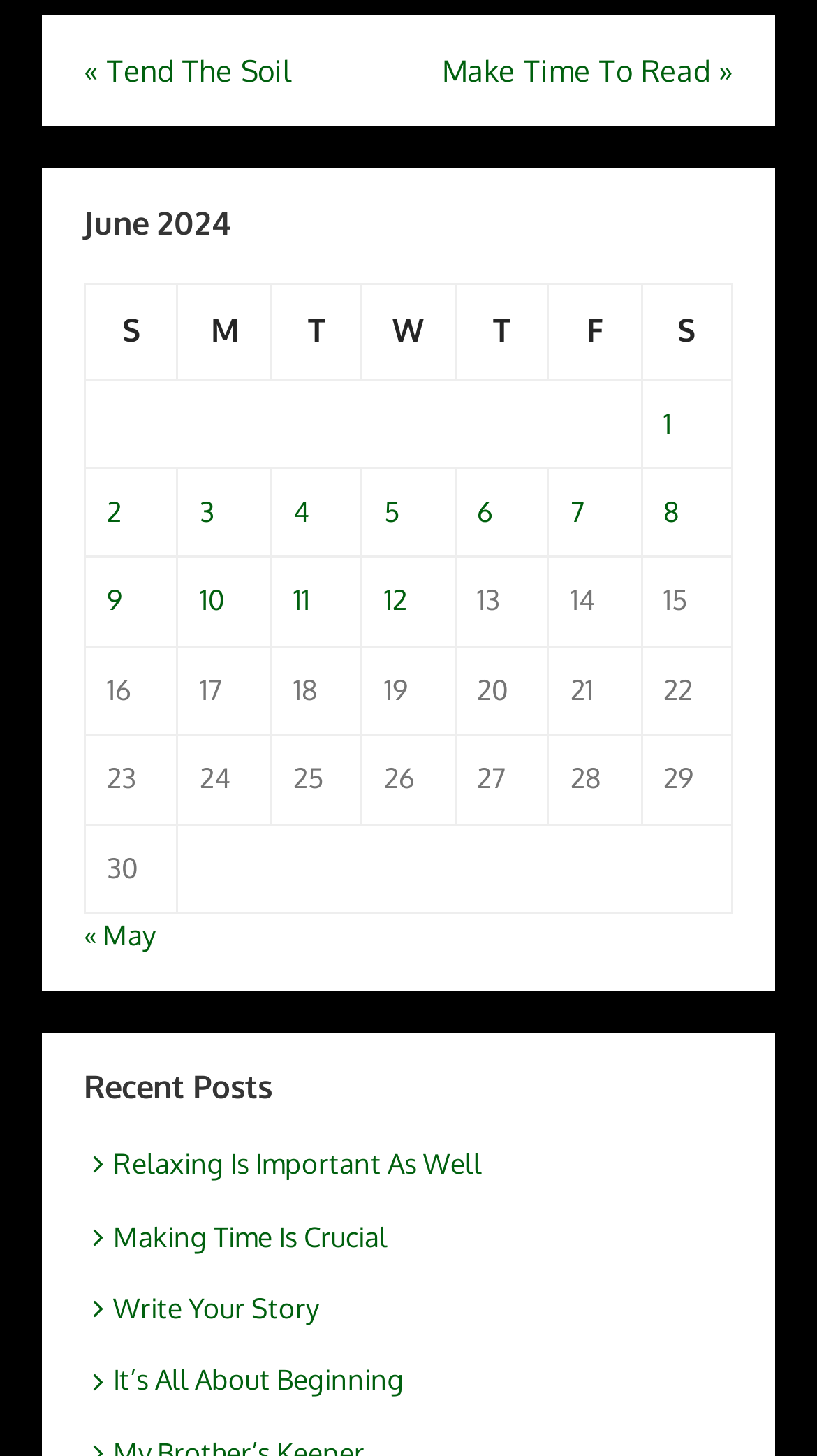What is the month displayed in the table?
Using the visual information, respond with a single word or phrase.

June 2024